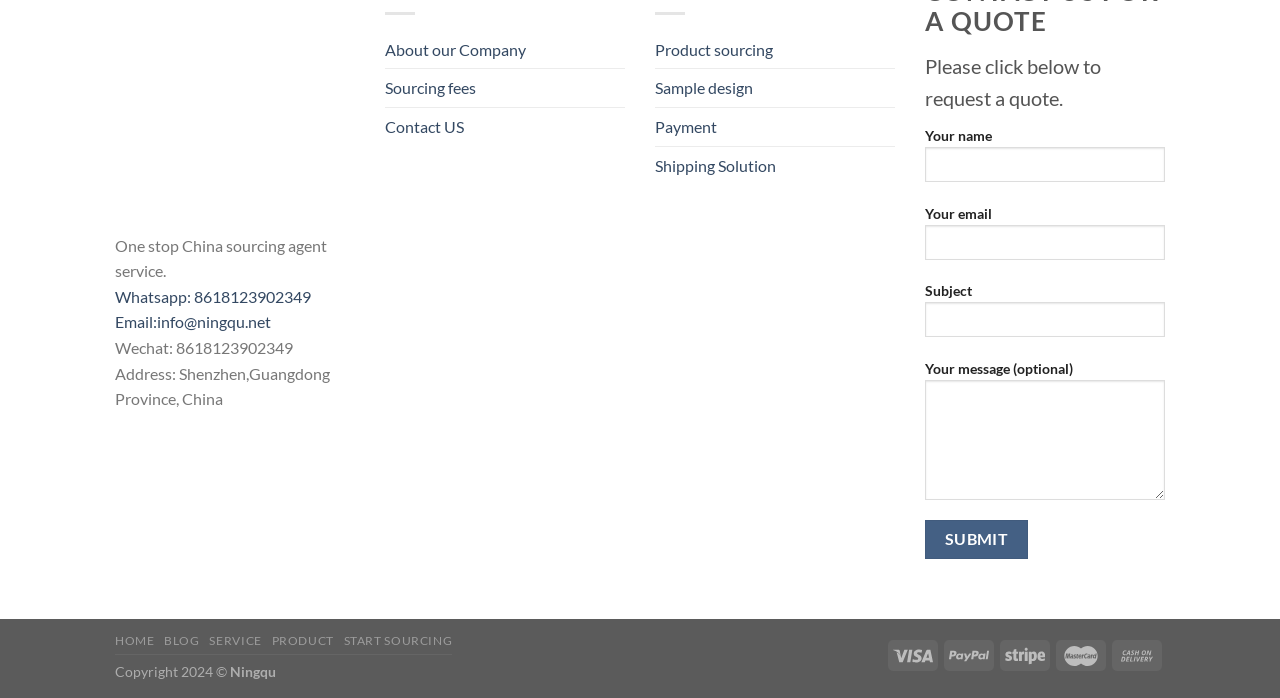Please determine the bounding box coordinates of the element to click in order to execute the following instruction: "perform advanced search". The coordinates should be four float numbers between 0 and 1, specified as [left, top, right, bottom].

None